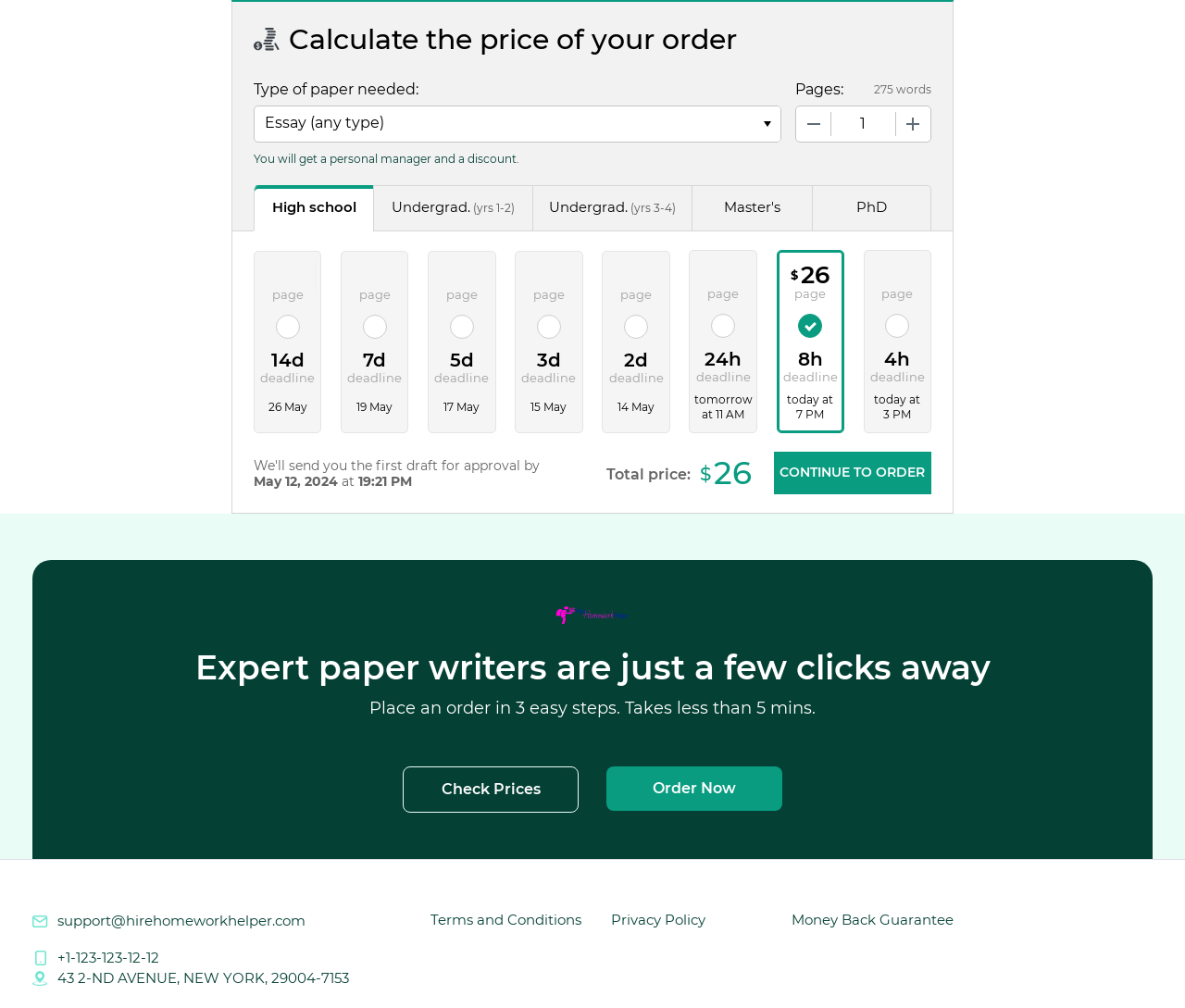What type of paper is selected by default?
Look at the image and answer the question with a single word or phrase.

Undergrad.